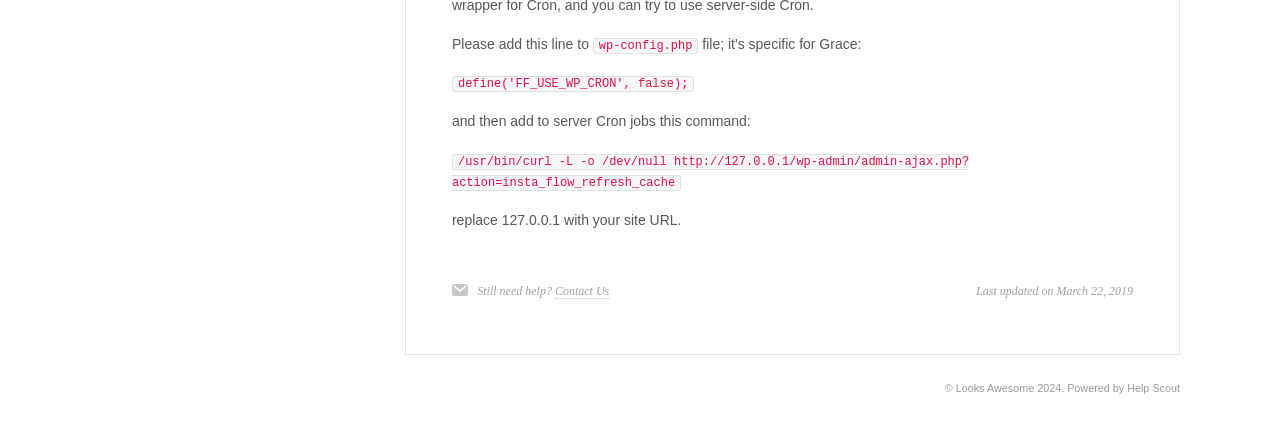What is the purpose of the given command?
We need a detailed and exhaustive answer to the question. Please elaborate.

The command is supposed to be added to the server's Cron jobs, and it is used to refresh the cache, as indicated by the 'insta_flow_refresh_cache' action in the URL.